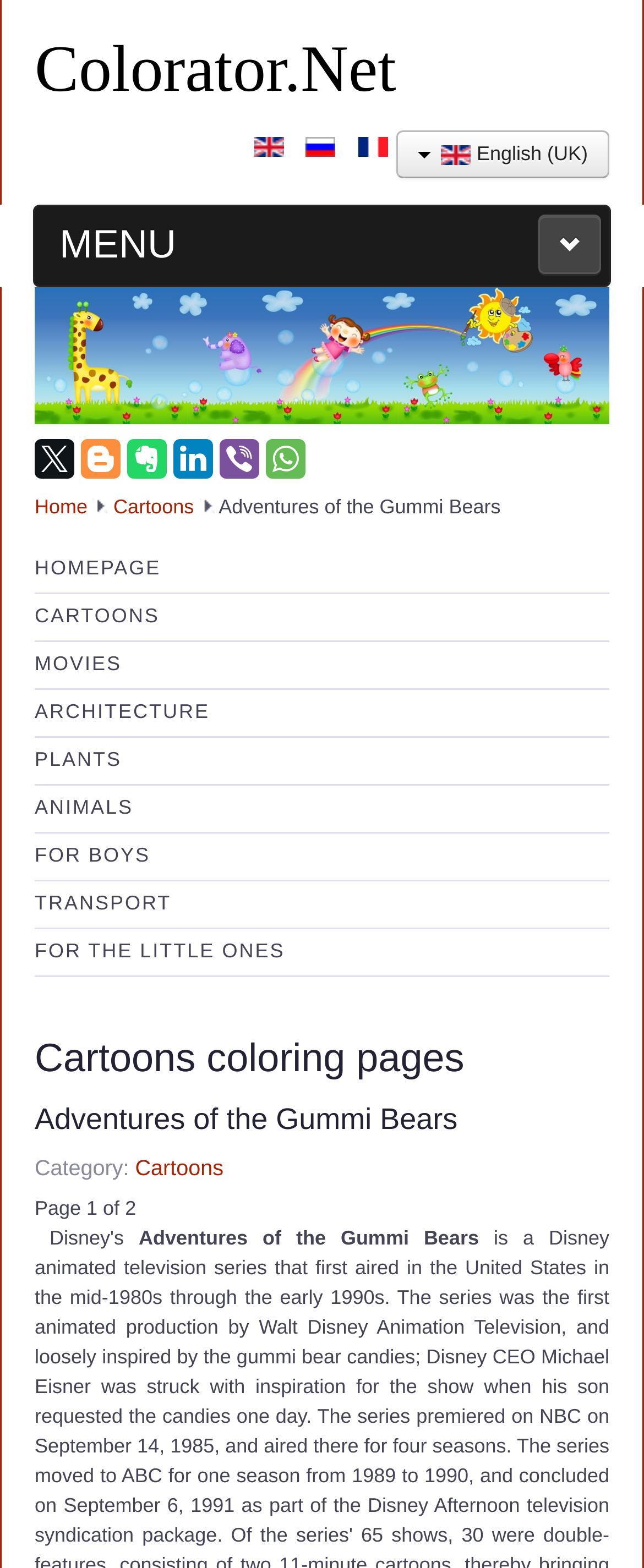Please identify the bounding box coordinates of the region to click in order to complete the given instruction: "View Adventures of the Gummi Bears coloring pages". The coordinates should be four float numbers between 0 and 1, i.e., [left, top, right, bottom].

[0.054, 0.701, 0.946, 0.726]